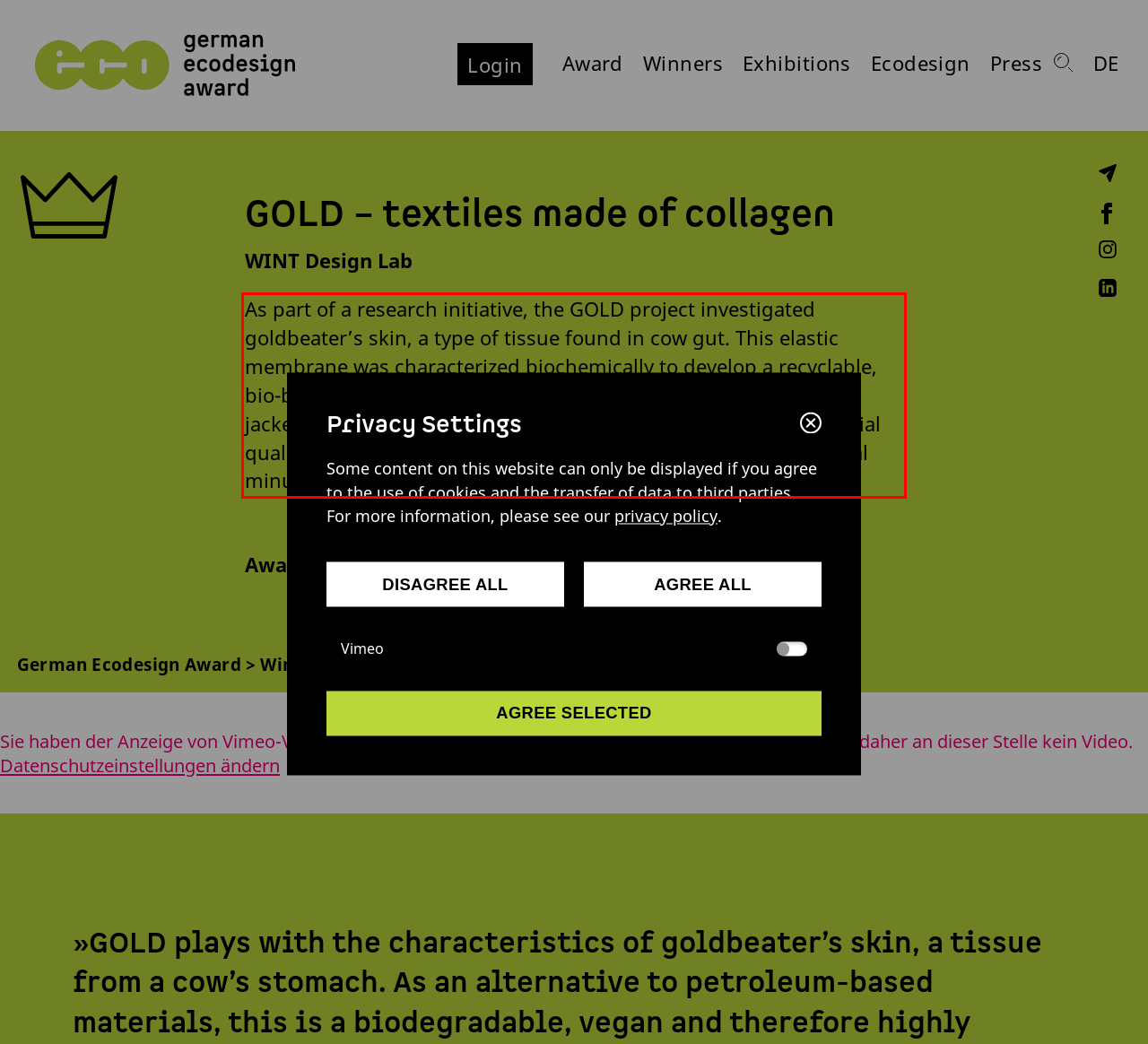Examine the webpage screenshot, find the red bounding box, and extract the text content within this marked area.

As part of a research initiative, the GOLD project investigated goldbeater’s skin, a type of tissue found in cow gut. This elastic membrane was characterized biochemically to develop a recyclable, bio-based and vegan high-performance textile. A lightweight rain jacket illustrates the characteristics of goldbeater’s skin. The special qualities of the material allow the development of a mono material minus any additives and direct recycling to feedstock.